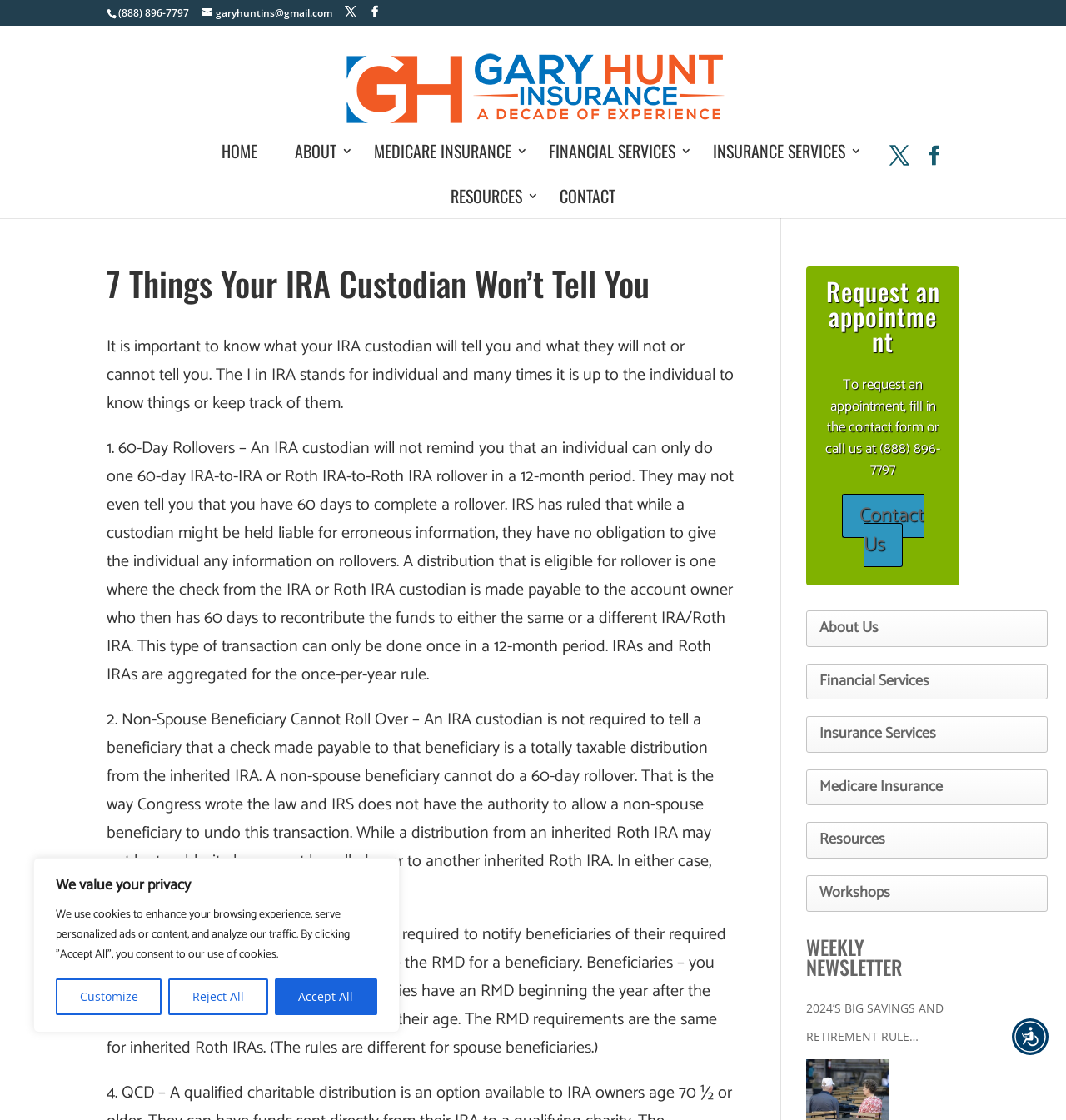Please determine the bounding box of the UI element that matches this description: Home. The coordinates should be given as (top-left x, top-left y, bottom-right x, bottom-right y), with all values between 0 and 1.

[0.192, 0.114, 0.257, 0.155]